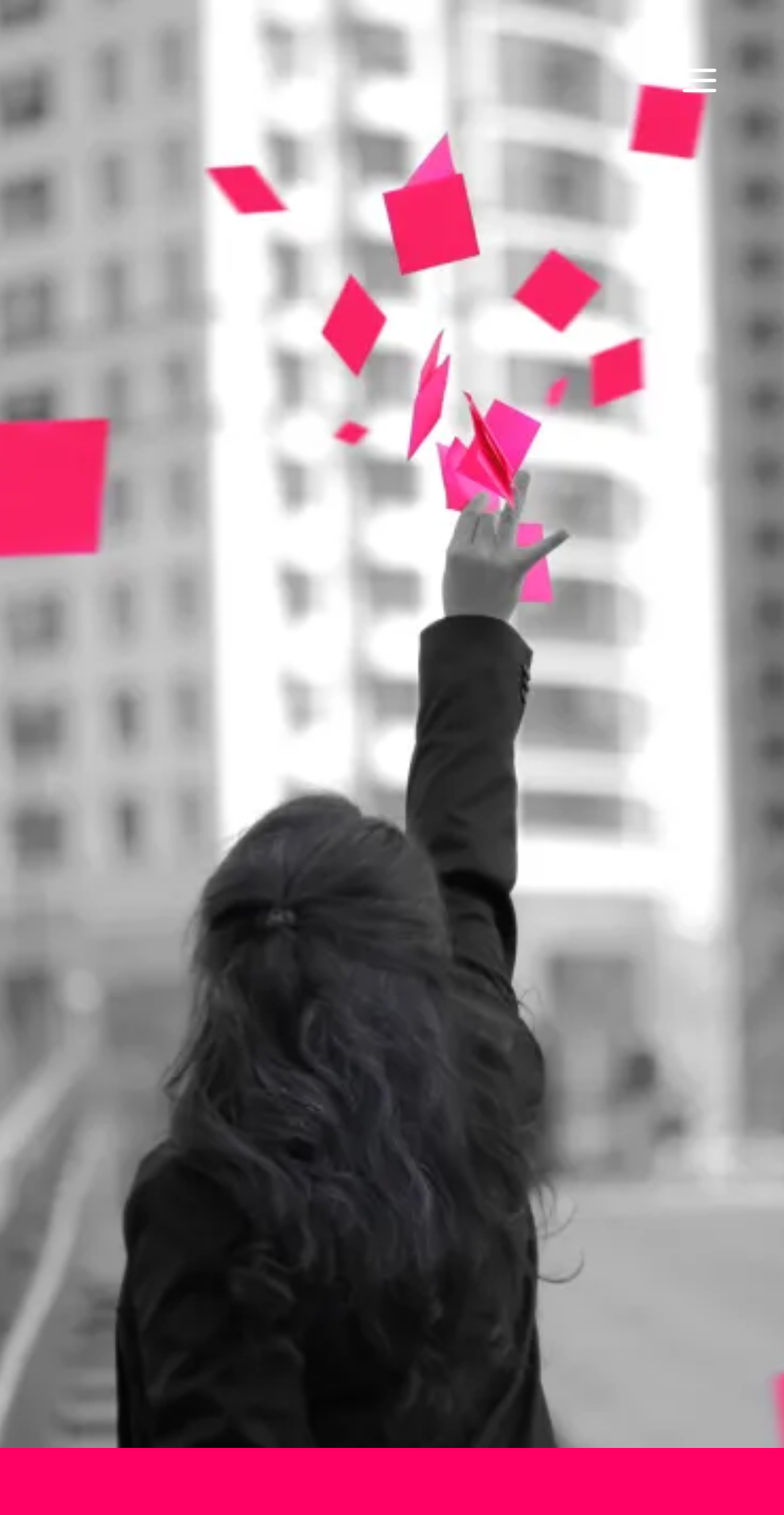Show the bounding box coordinates for the HTML element as described: "Main Menu".

[0.834, 0.023, 0.949, 0.083]